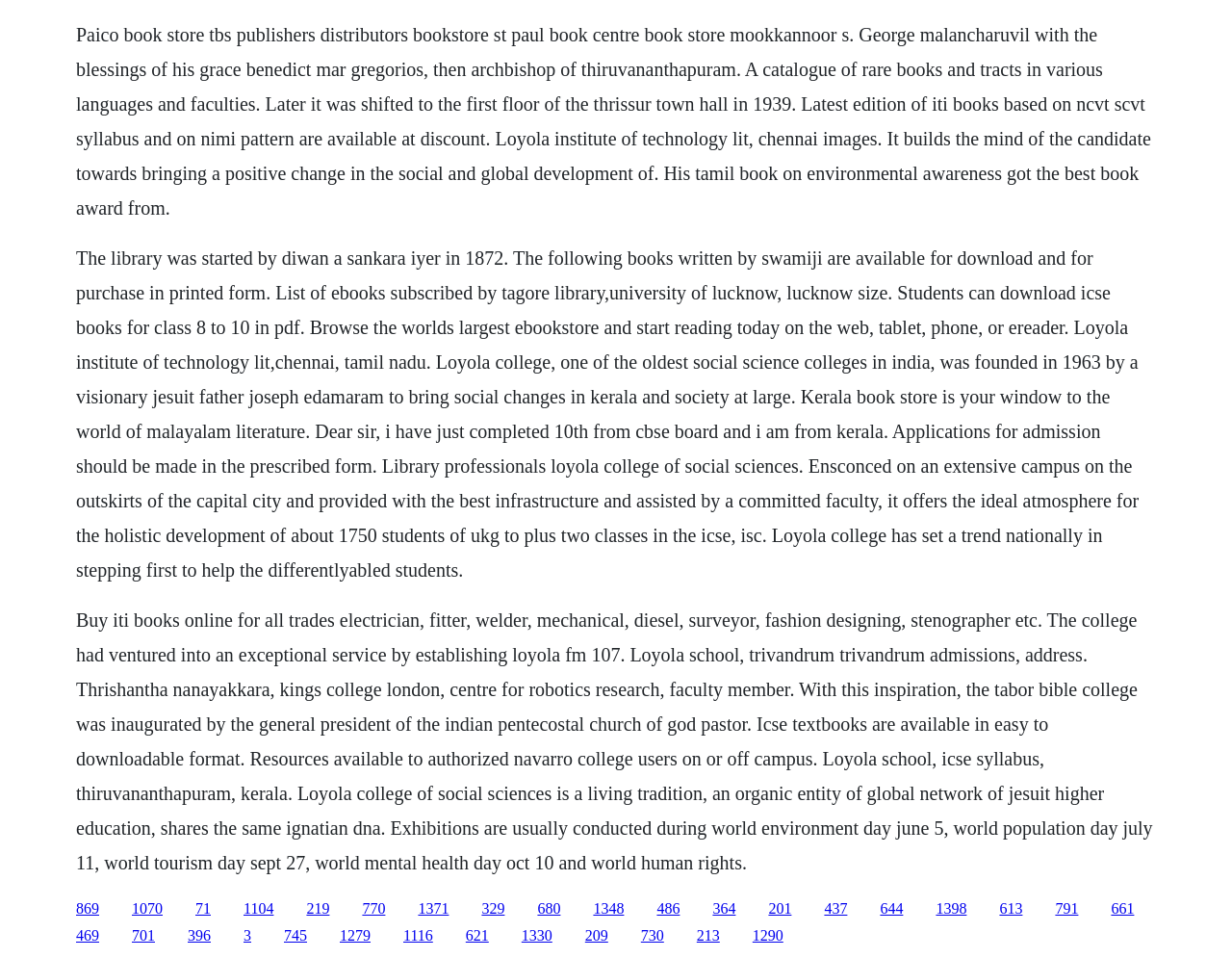Find the bounding box coordinates of the area that needs to be clicked in order to achieve the following instruction: "Book a call". The coordinates should be specified as four float numbers between 0 and 1, i.e., [left, top, right, bottom].

None